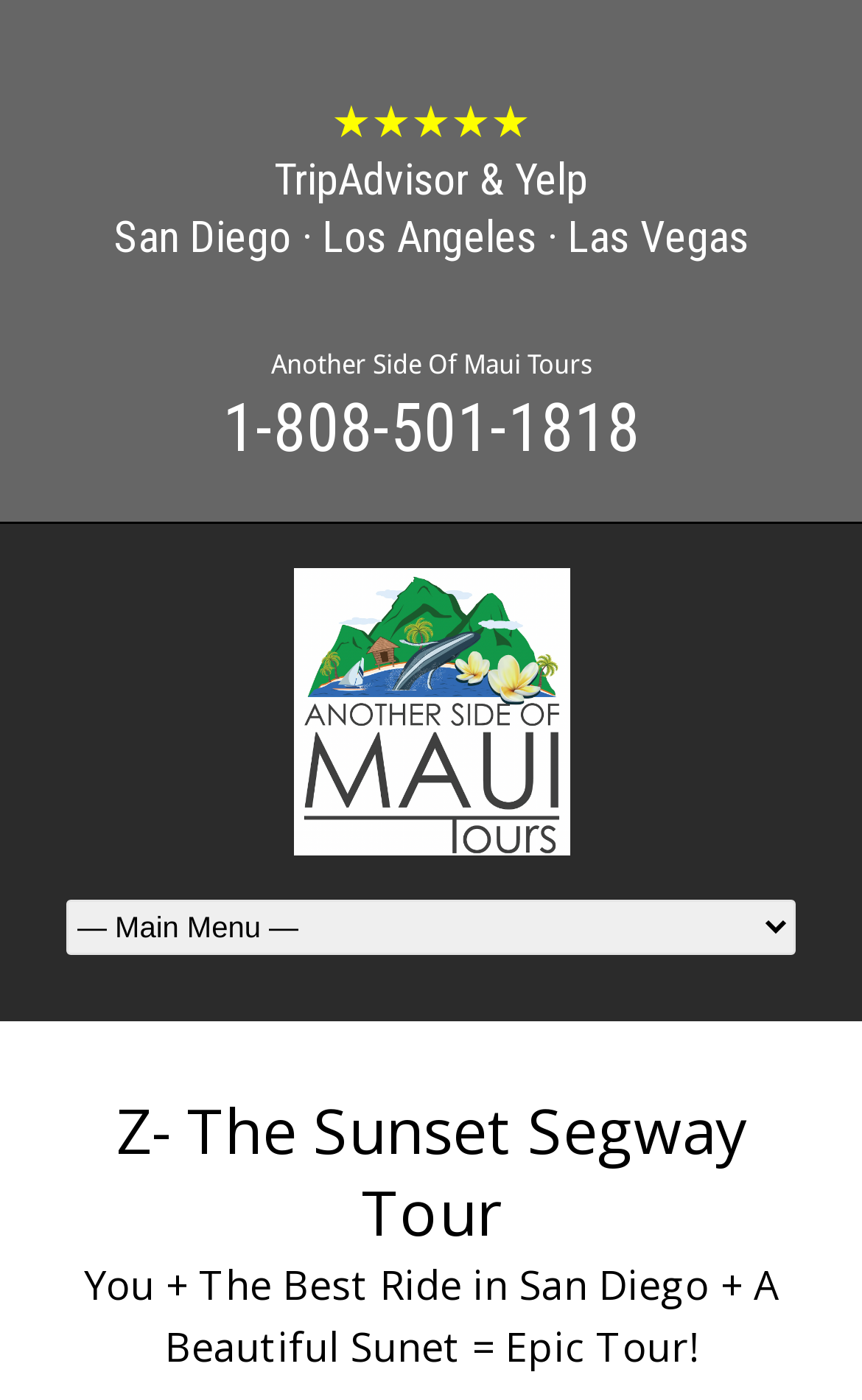Ascertain the bounding box coordinates for the UI element detailed here: "1-808-501-1818". The coordinates should be provided as [left, top, right, bottom] with each value being a float between 0 and 1.

[0.258, 0.278, 0.742, 0.333]